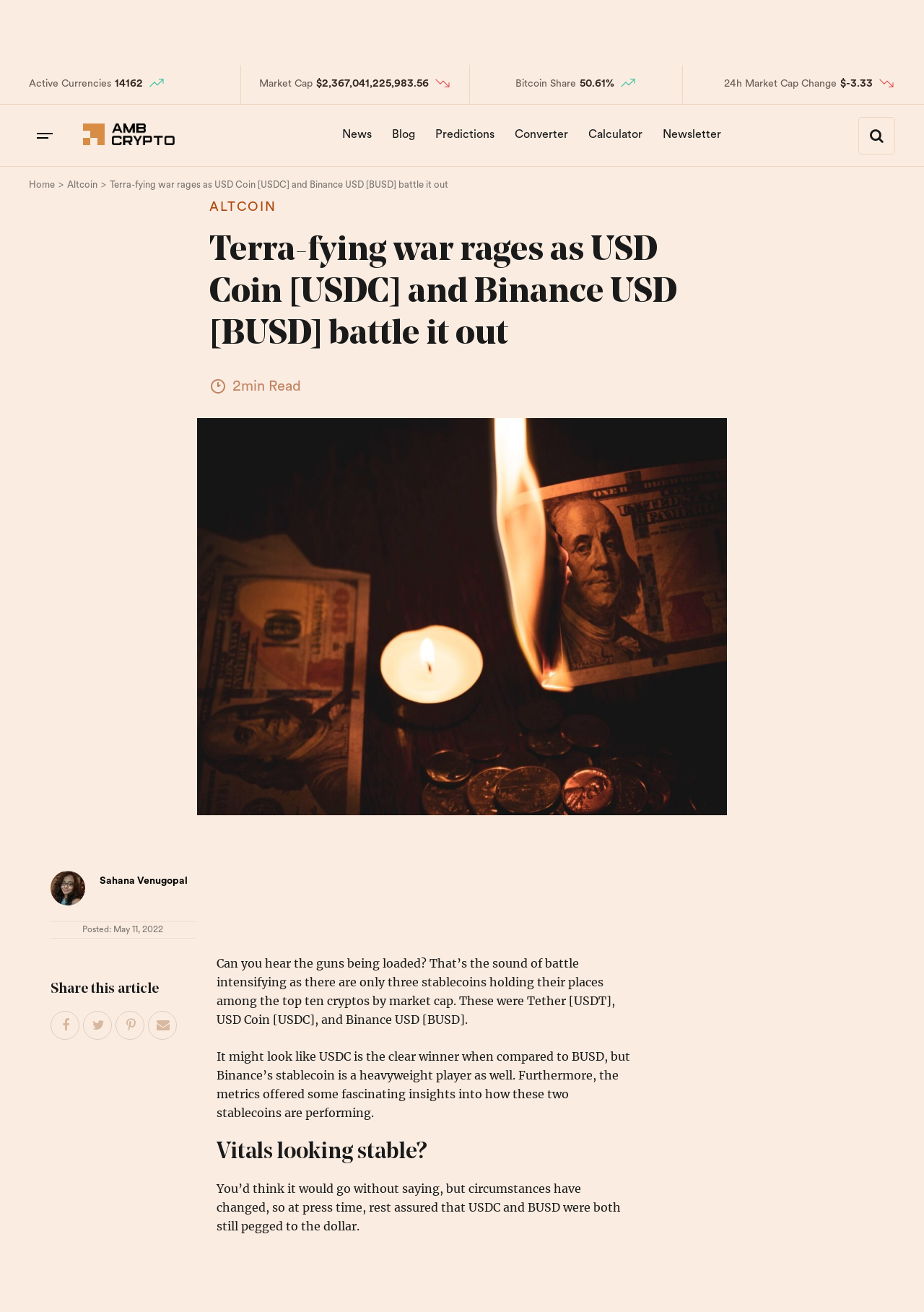Offer a comprehensive description of the webpage’s content and structure.

This webpage appears to be a news article or blog post discussing the battle between USD Coin (USDC) and Binance USD (BUSD) in the cryptocurrency market. 

At the top of the page, there is a navigation bar with links to "Home", "Altcoin", and other sections. Below this, there is a breadcrumb navigation showing the current page's location within the website. 

On the left side of the page, there are several static text elements displaying market data, including "Active Currencies", "Market Cap", "Bitcoin Share", and "24h Market Cap Change", each accompanied by a numerical value and an image. 

In the main content area, there is a heading with the title of the article, "Terra-fying war rages as USD Coin [USDC] and Binance USD [BUSD] battle it out". Below this, there is an image, followed by a brief summary of the article, "2min Read", and the author's avatar and name, "Sahana Venugopal". 

The article's content is divided into sections, with headings such as "Share this article" and "Vitals looking stable?". The text discusses the performance of USDC and BUSD, comparing their market capitalization and other metrics. 

At the bottom of the page, there are social media links to share the article on Facebook, Twitter, Pinterest, and via email.